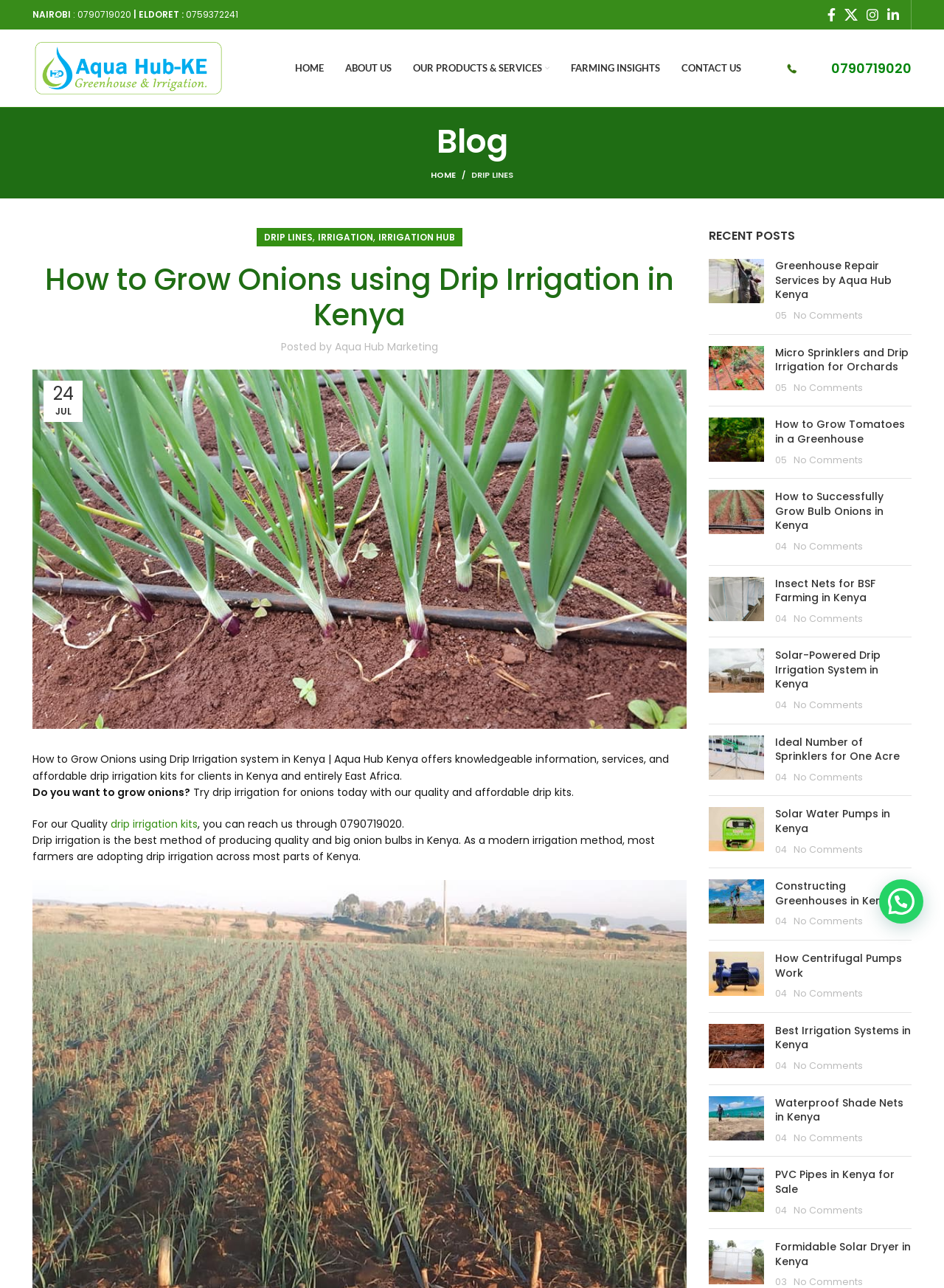What is the name of the company offering drip irrigation services?
Using the image as a reference, answer with just one word or a short phrase.

Aqua Hub Kenya LTD